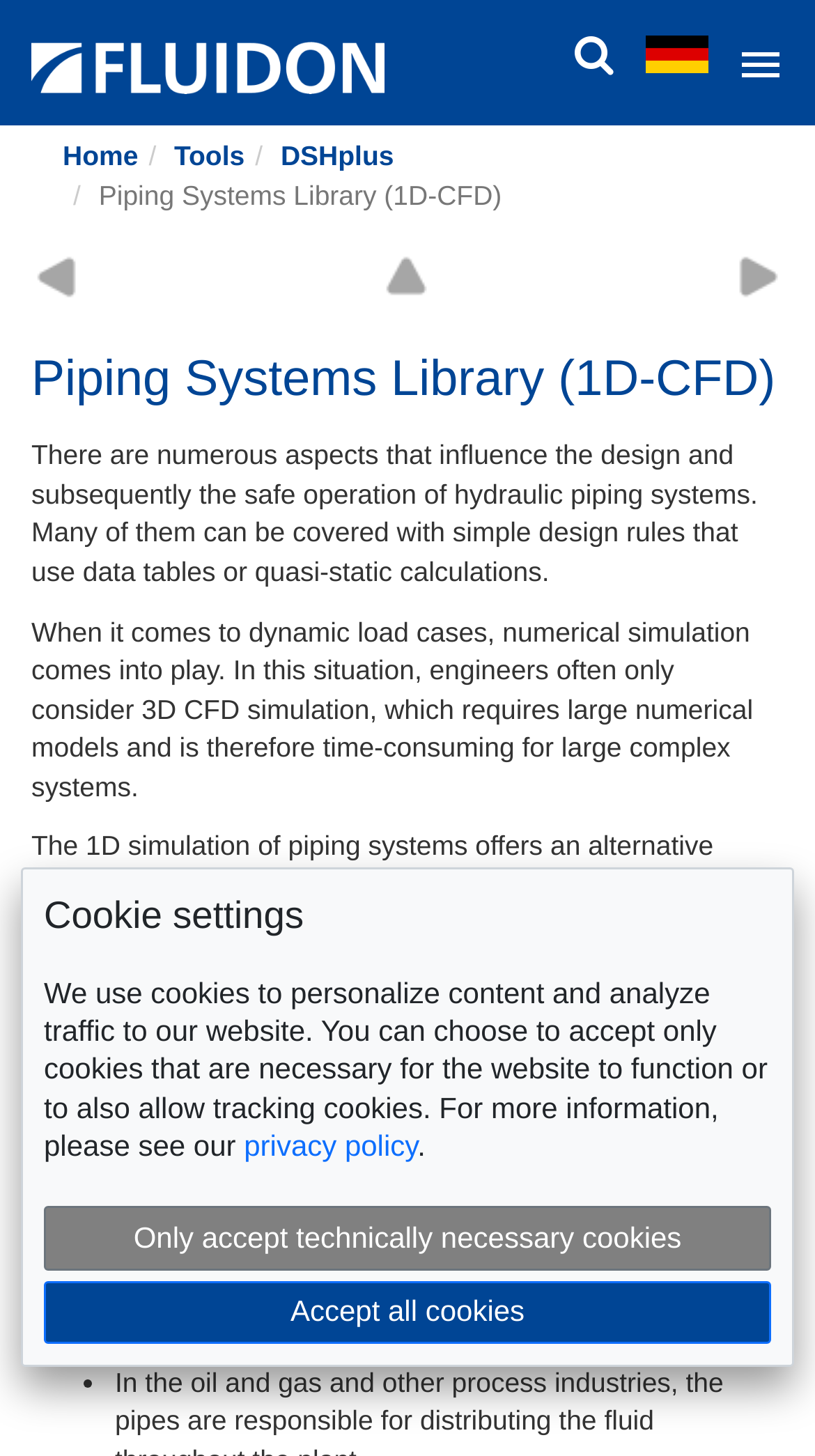Bounding box coordinates must be specified in the format (top-left x, top-left y, bottom-right x, bottom-right y). All values should be floating point numbers between 0 and 1. What are the bounding box coordinates of the UI element described as: title="German"

[0.792, 0.024, 0.869, 0.046]